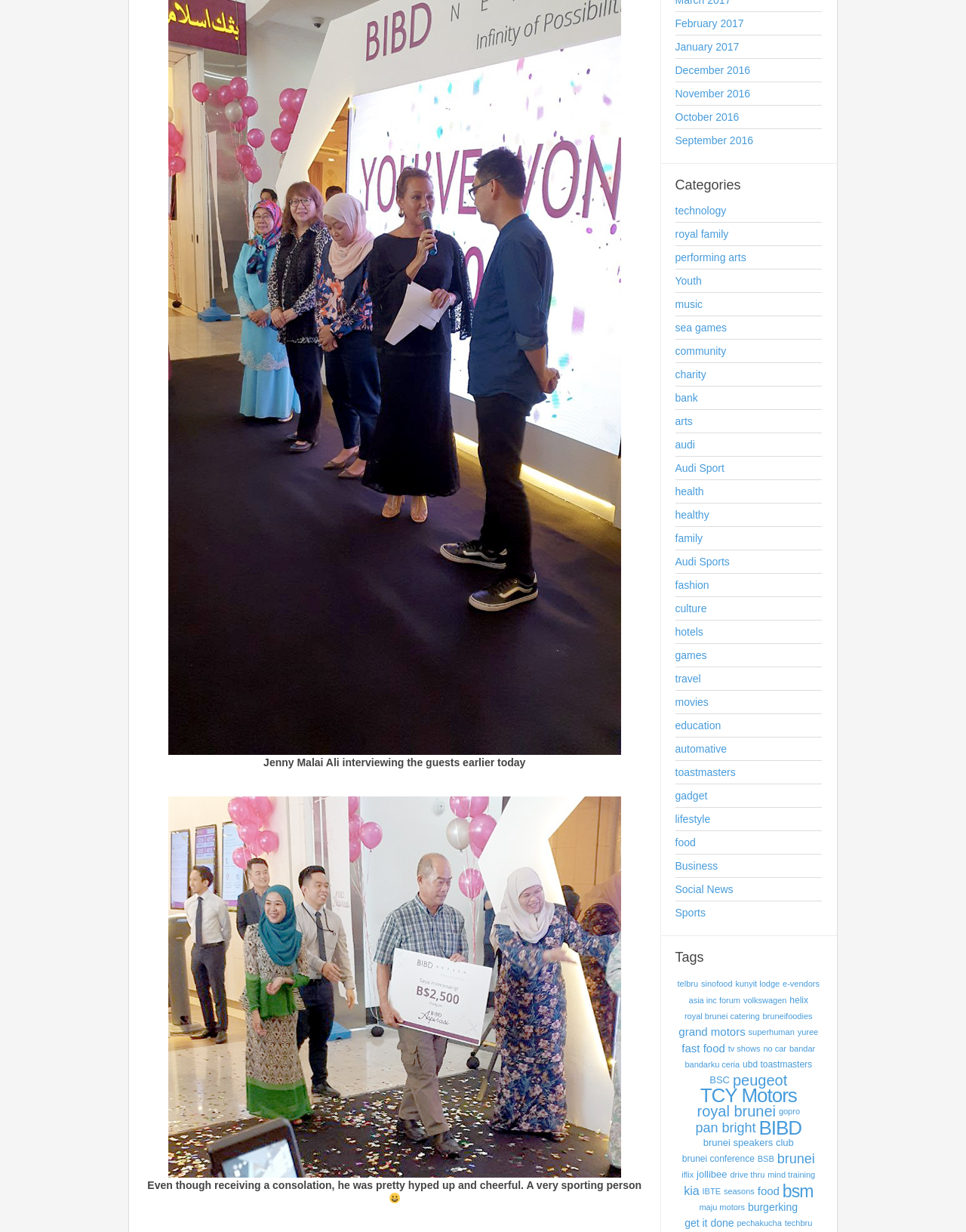What are the categories listed on the webpage?
By examining the image, provide a one-word or phrase answer.

technology, royal family, performing arts, etc.